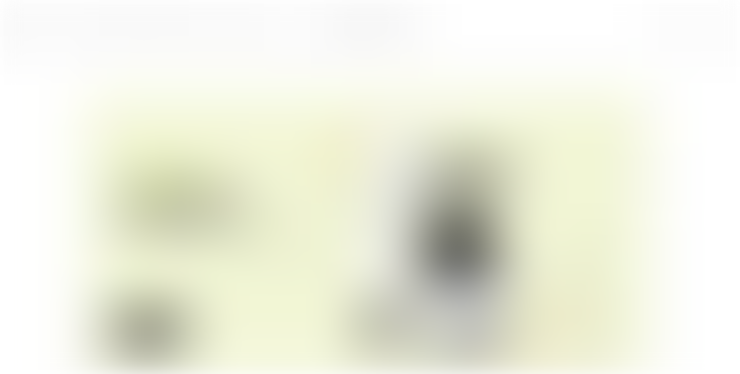Generate an in-depth description of the visual content.

The image features a promotional display for "Exprive / K-Beauty Kenya," celebrating the growth of K-beauty trends in Kenya. The design likely showcases various skincare and makeup products aimed at beauty enthusiasts in the region. With a fresh and vibrant aesthetic, the image emphasizes the connection between local consumers and the latest beauty innovations from the K-beauty industry, presenting a hub for those eager to explore diverse product selections tailored to various beauty preferences. This initiative serves to empower Kenyan consumers by integrating international beauty trends into their routines, promoting both self-expression and skincare education within the local market.